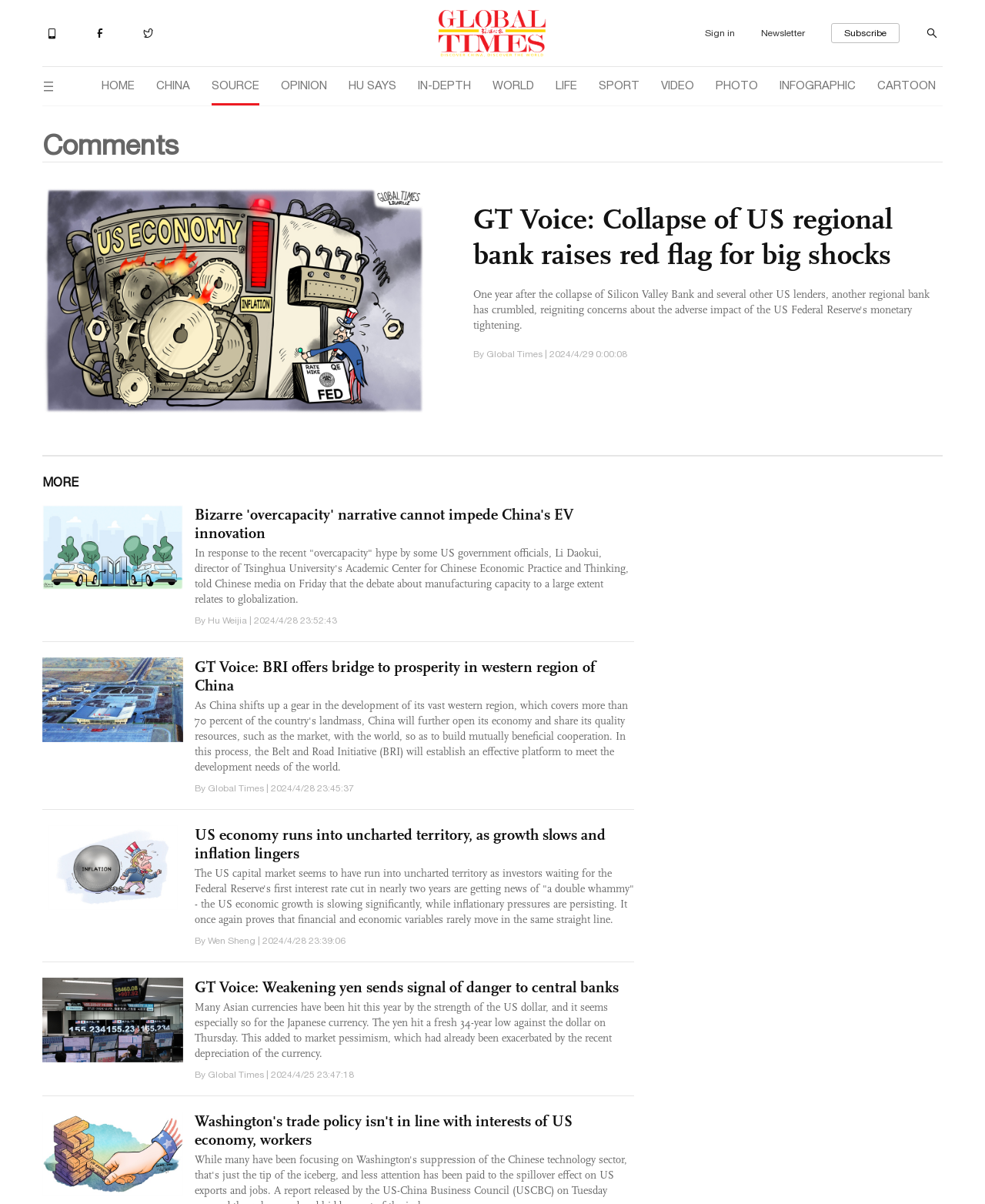Use a single word or phrase to answer the question: 
What is the topic of the first news article?

US regional bank